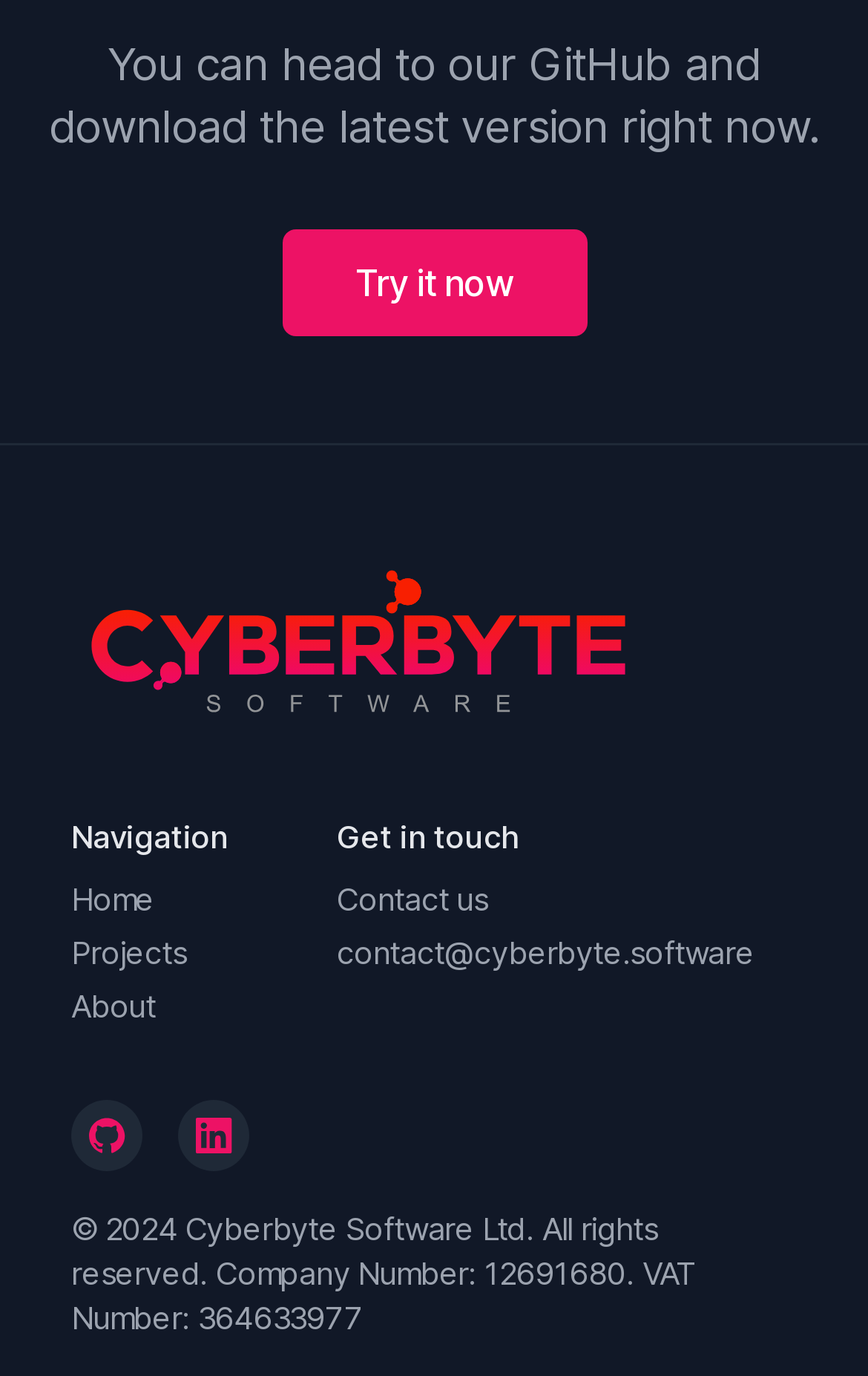What is the company name?
Based on the image, provide a one-word or brief-phrase response.

Cyberbyte Software Ltd.